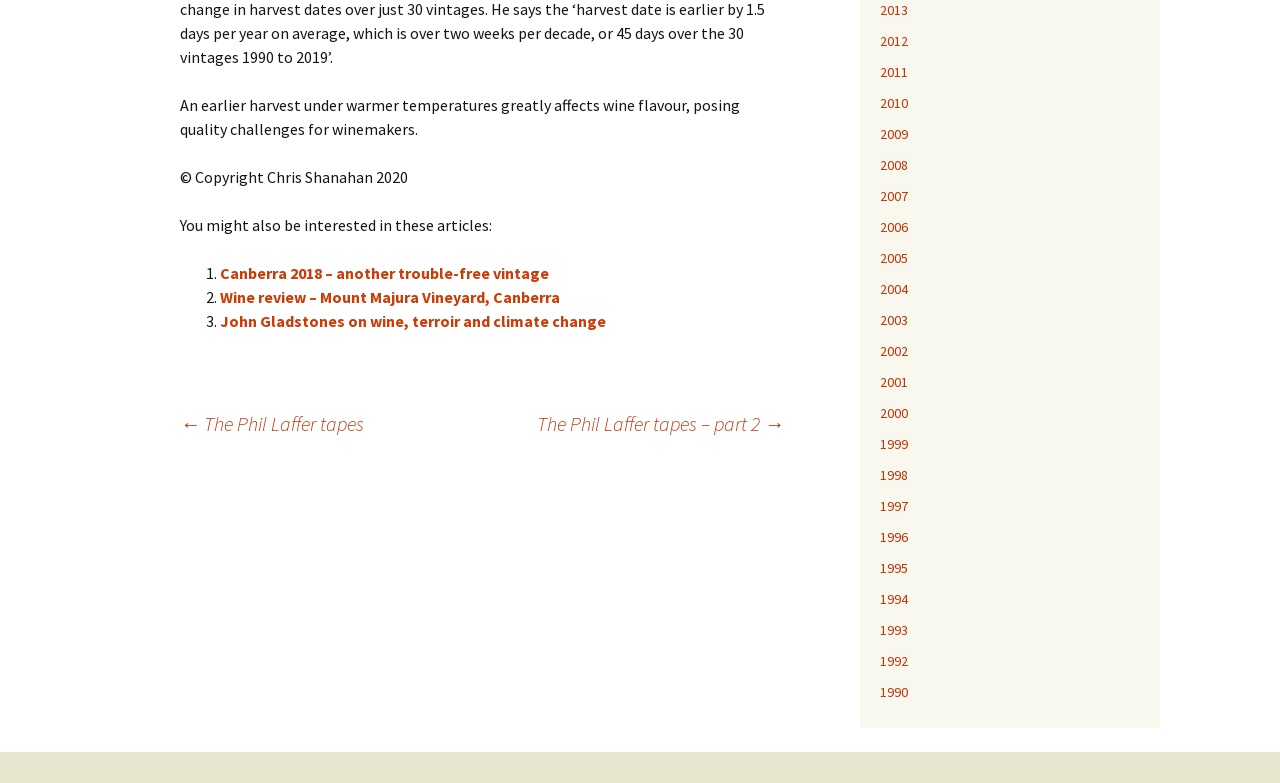What is the author of the webpage? From the image, respond with a single word or brief phrase.

Chris Shanahan